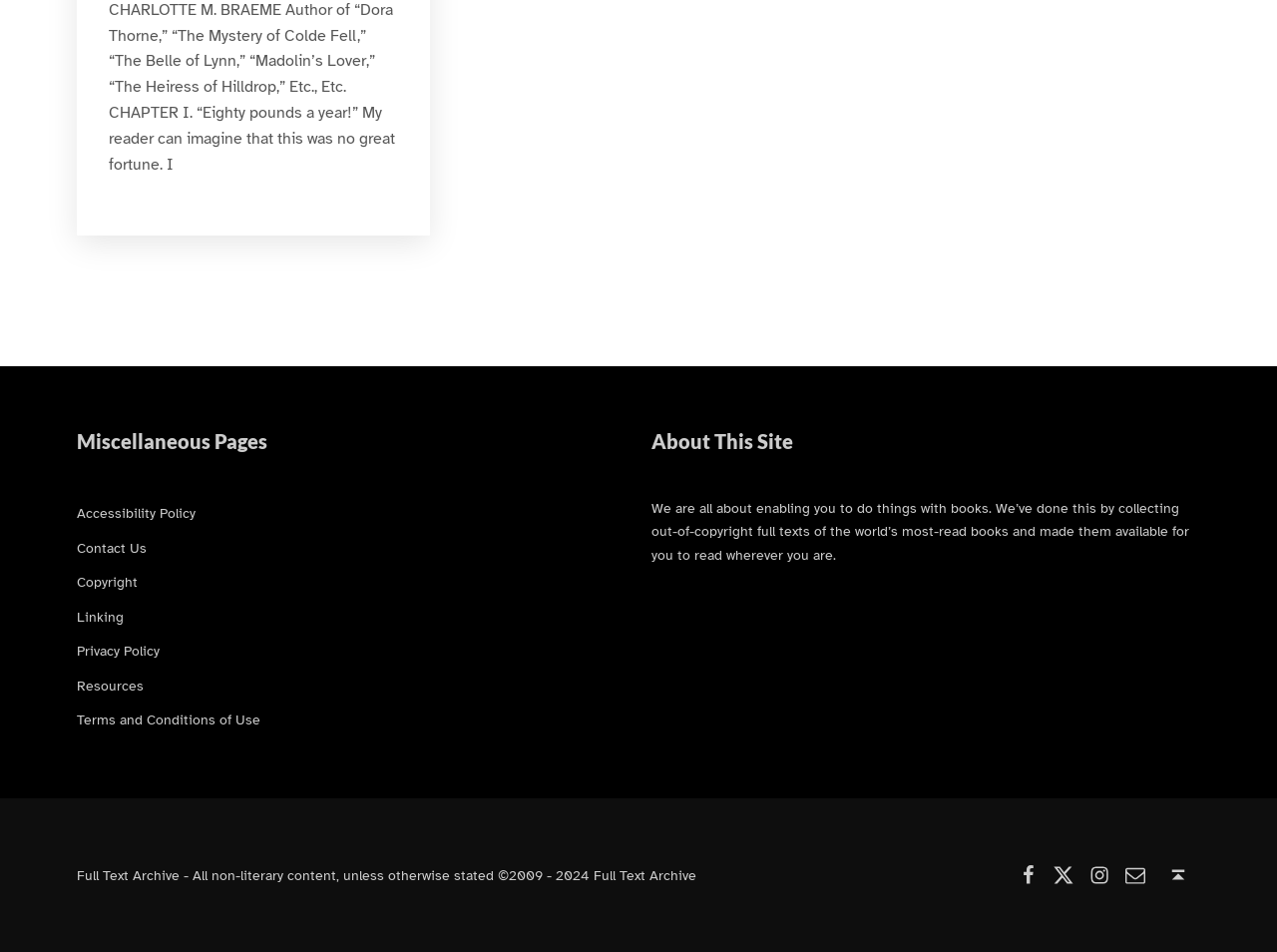How many social media links are available in the social menu?
Using the image as a reference, deliver a detailed and thorough answer to the question.

The navigation 'Social Menu' contains links to Facebook, X (formerly Twitter), Instagram, and Contact Us, which are four social media links.